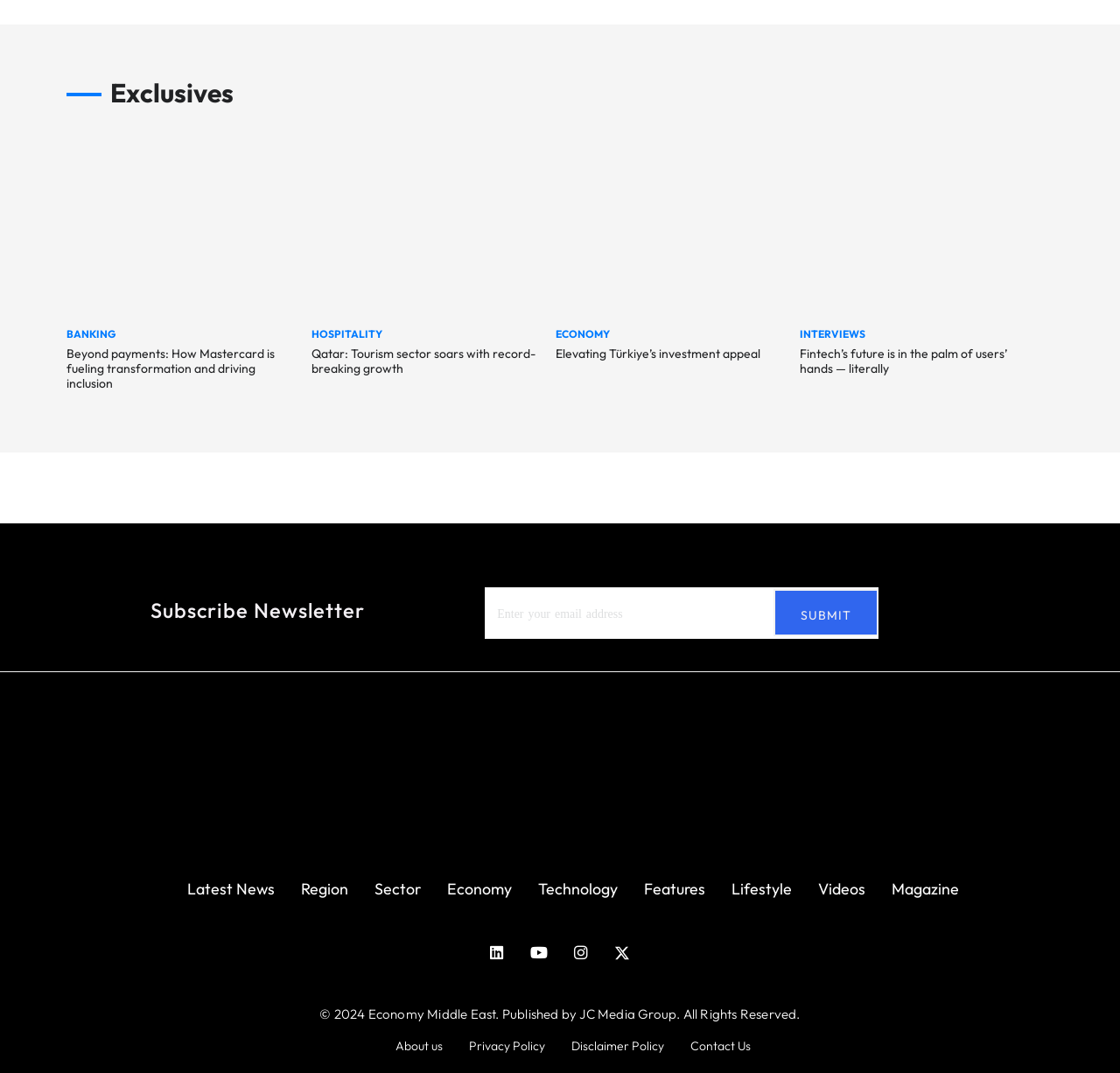What is the purpose of the form on the webpage?
Please describe in detail the information shown in the image to answer the question.

The form on the webpage has a textbox labeled 'Enter your email address' and a submit button. This suggests that the purpose of the form is to allow users to subscribe to a newsletter by entering their email address.